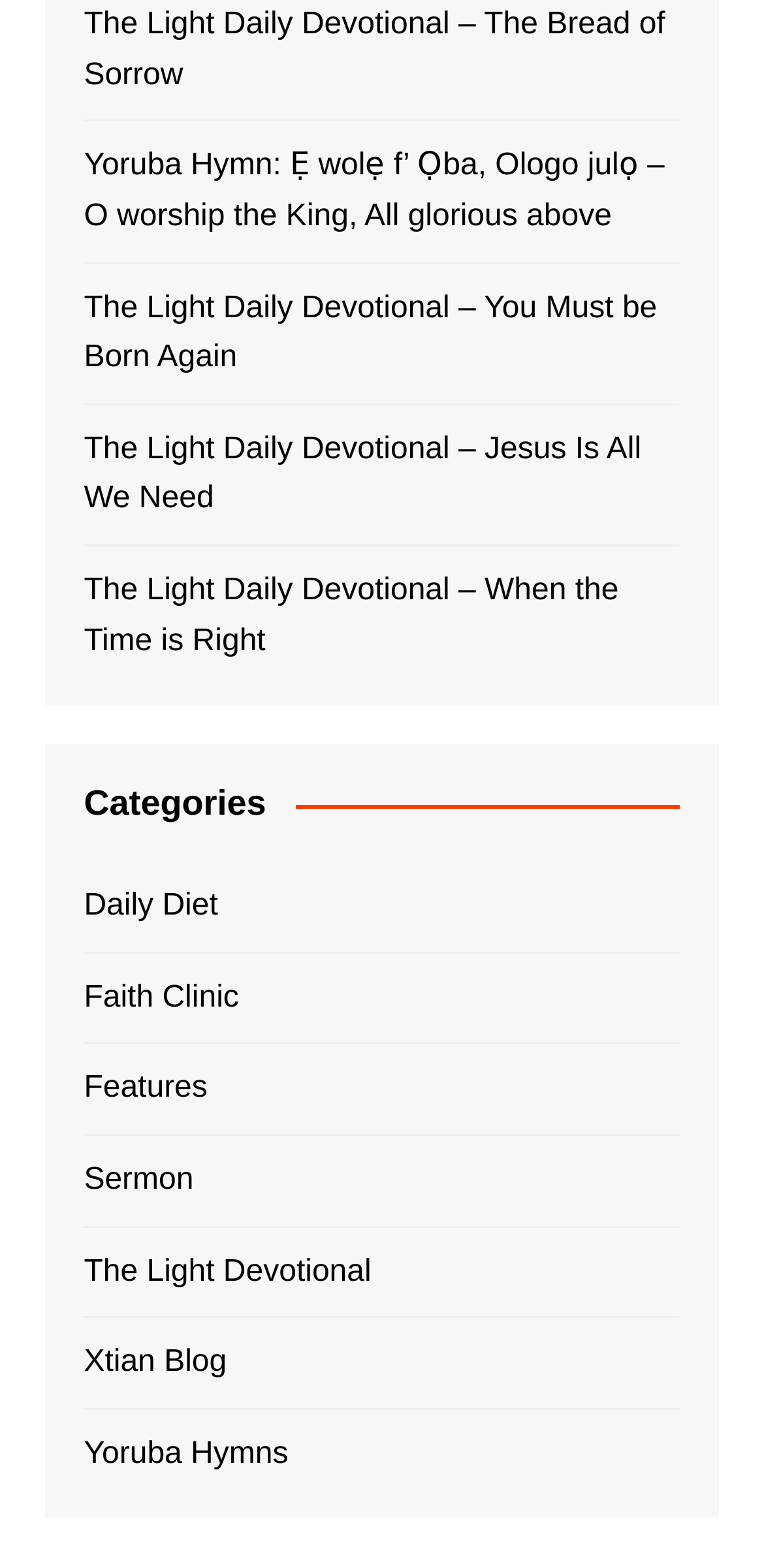Is Yoruba language represented on this webpage?
From the details in the image, answer the question comprehensively.

There are two links with Yoruba language content, 'Yoruba Hymn: Ẹ wolẹ f’ Ọba, Ologo julọ – O worship the King, All glorious above' and 'Yoruba Hymns', which suggests that the webpage includes content in the Yoruba language.